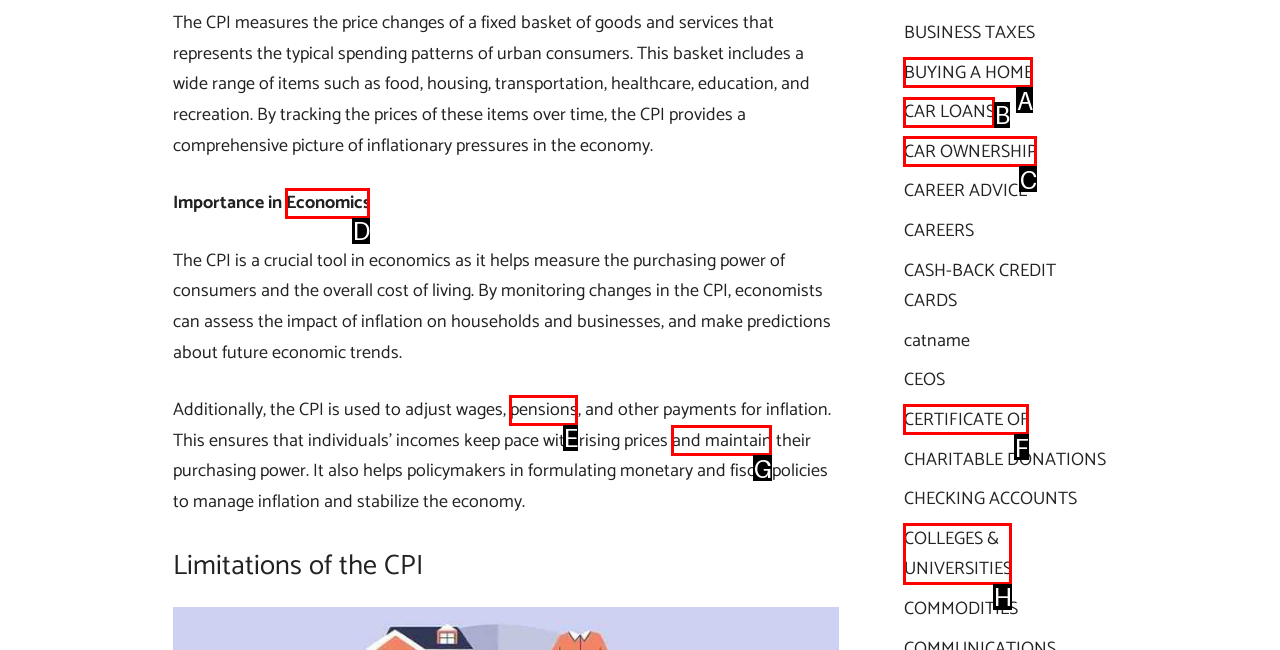Tell me which element should be clicked to achieve the following objective: Read the Dark Discussions Podcast – Episode 625 – THE KINGDOM OF THE PLANET OF THE APES article
Reply with the letter of the correct option from the displayed choices.

None